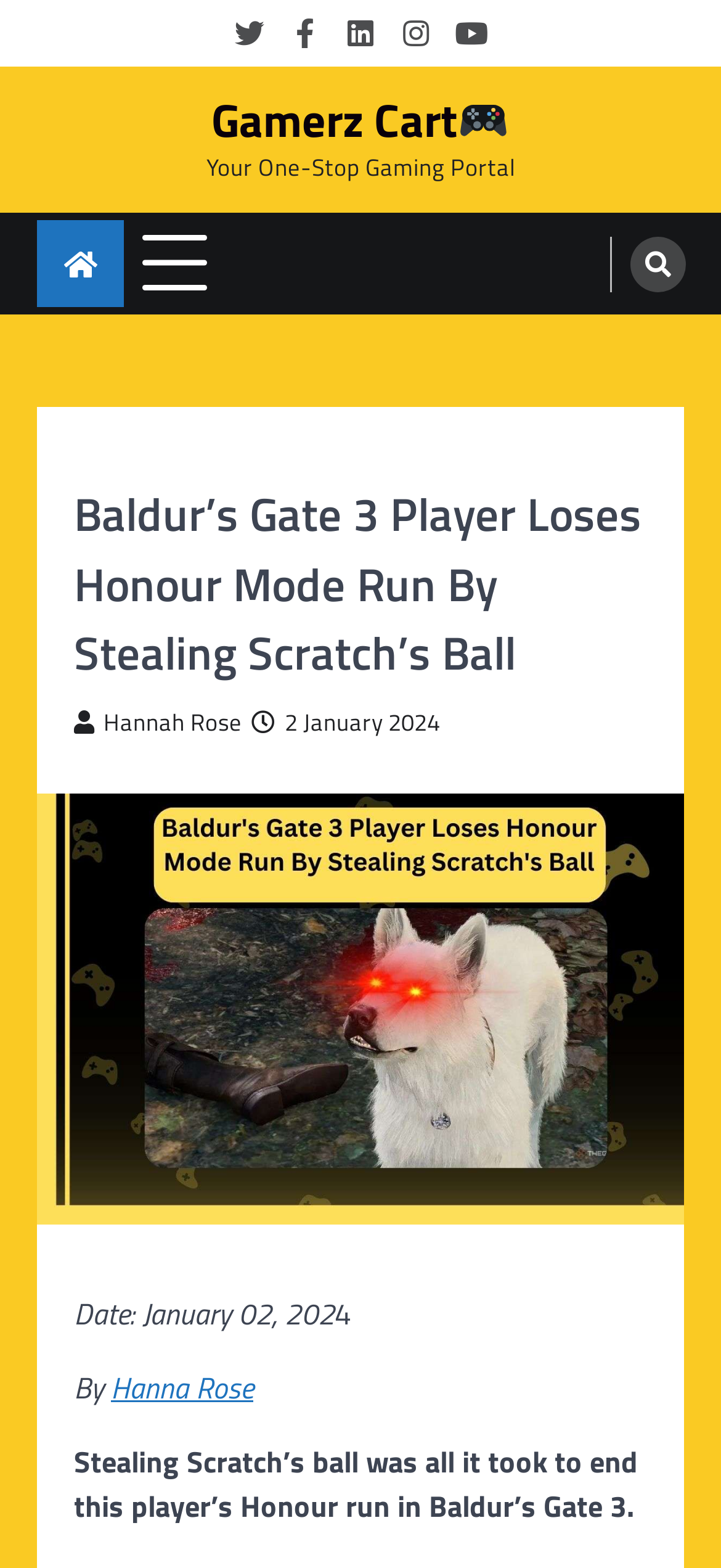Using the information in the image, could you please answer the following question in detail:
Who is the author of the article?

The author of the article can be found at the bottom of the article, where it says 'By Hannah Rose'. This information is also available at the top of the article, next to the date.